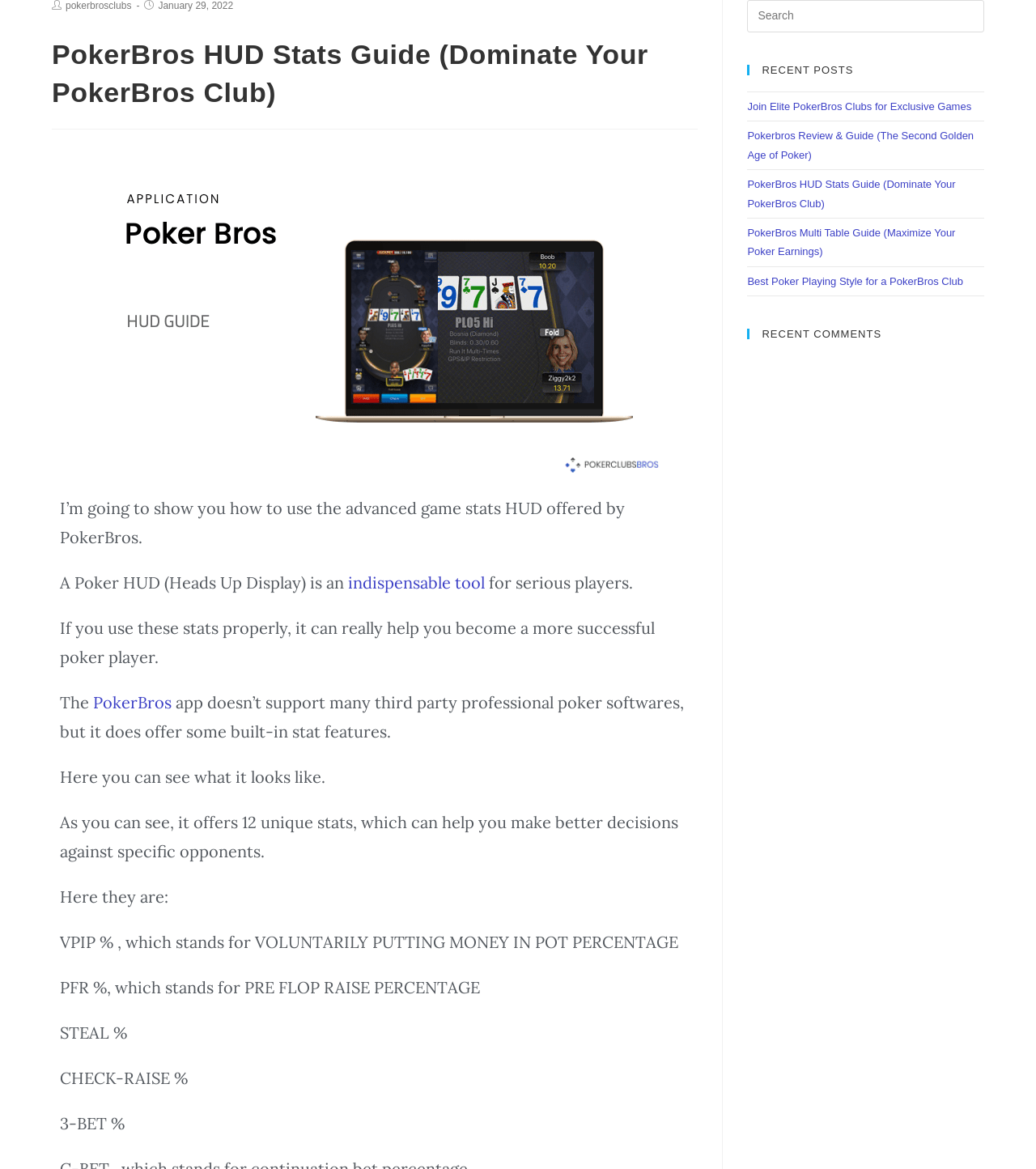Specify the bounding box coordinates of the region I need to click to perform the following instruction: "click the link to PokerBros Clubs". The coordinates must be four float numbers in the range of 0 to 1, i.e., [left, top, right, bottom].

[0.063, 0.0, 0.127, 0.01]